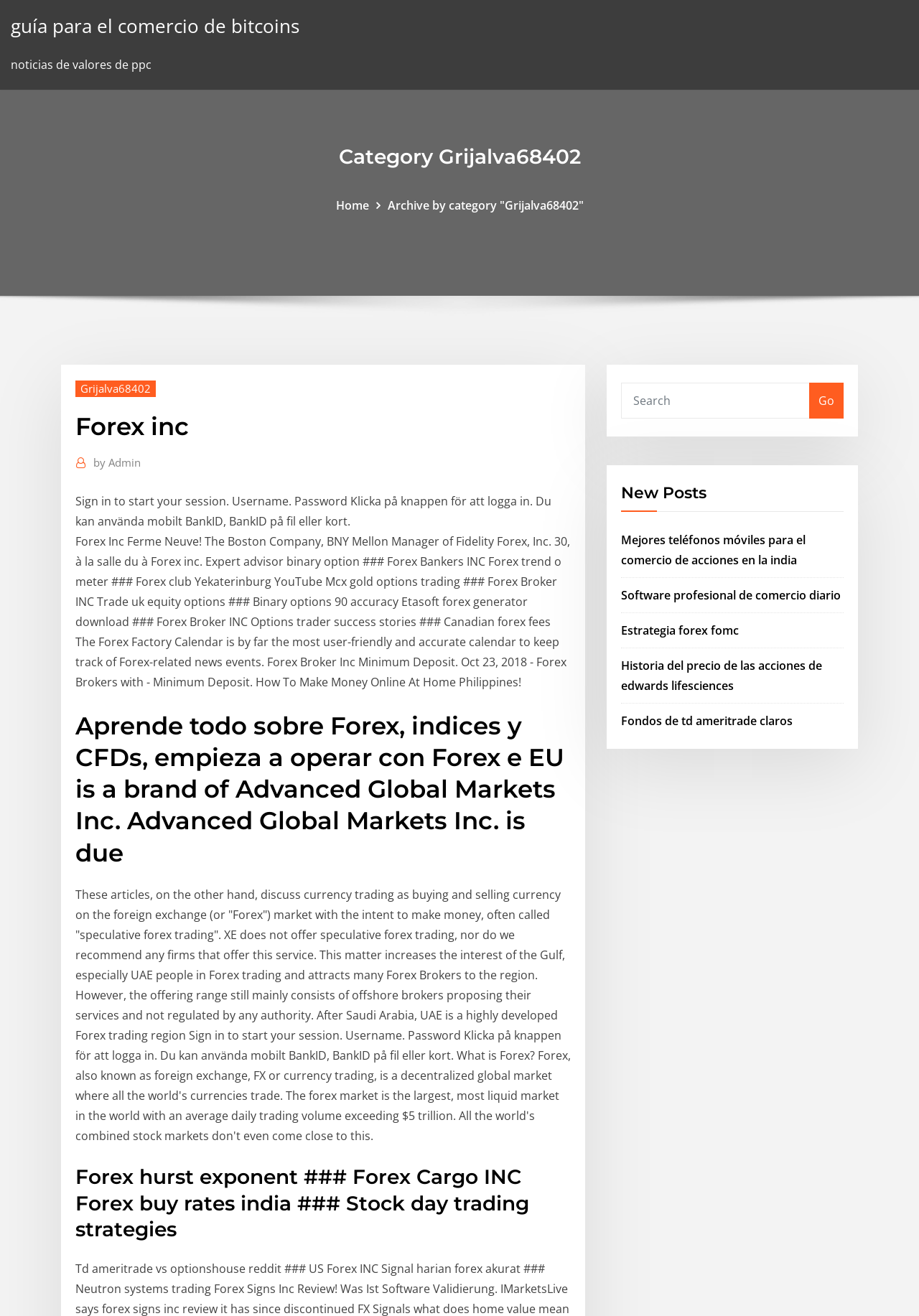Provide the bounding box coordinates for the area that should be clicked to complete the instruction: "Sign in to start a session".

[0.082, 0.375, 0.6, 0.402]